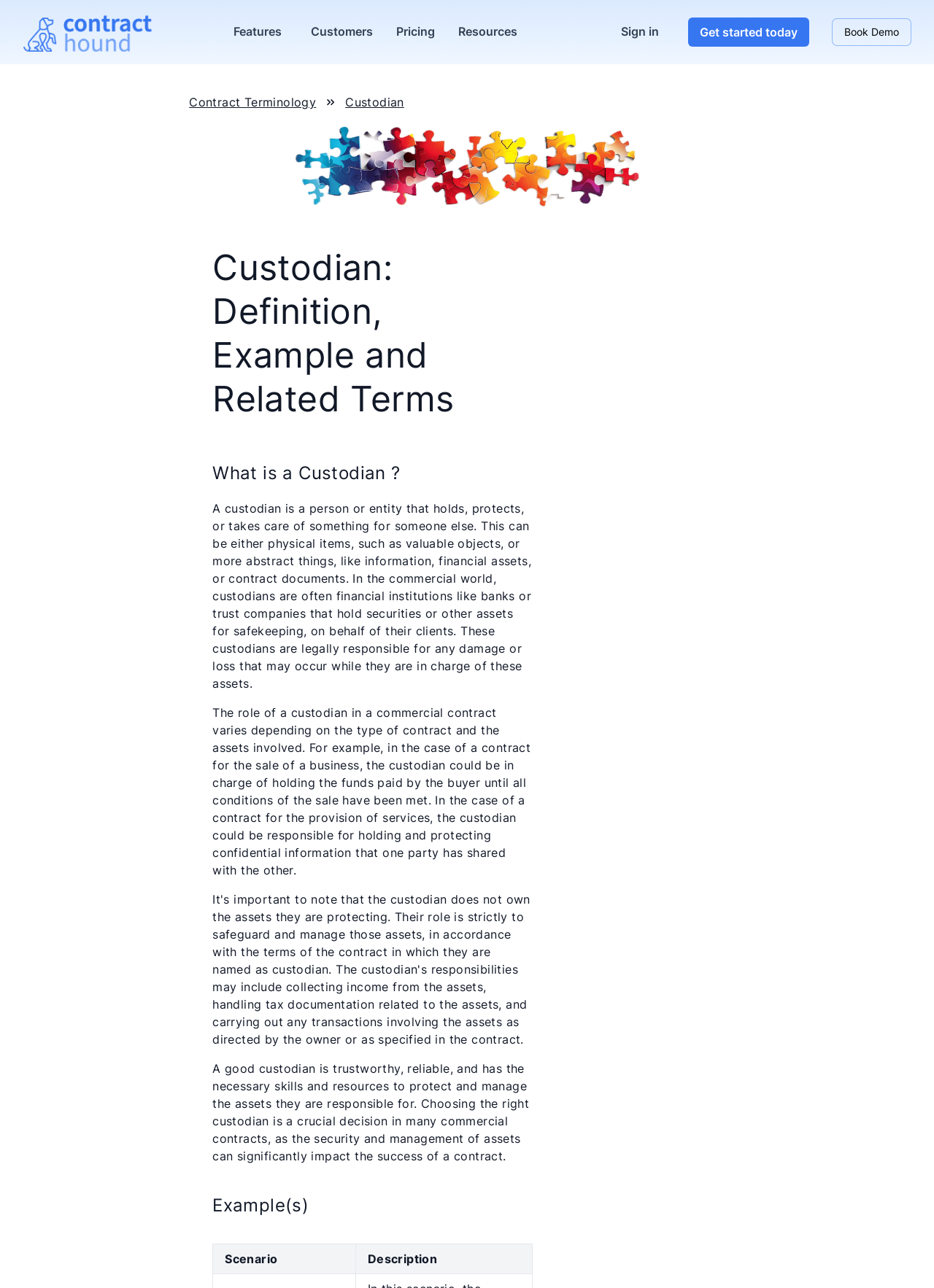What are the qualities of a good custodian?
Answer with a single word or short phrase according to what you see in the image.

Trustworthy, reliable, and skilled